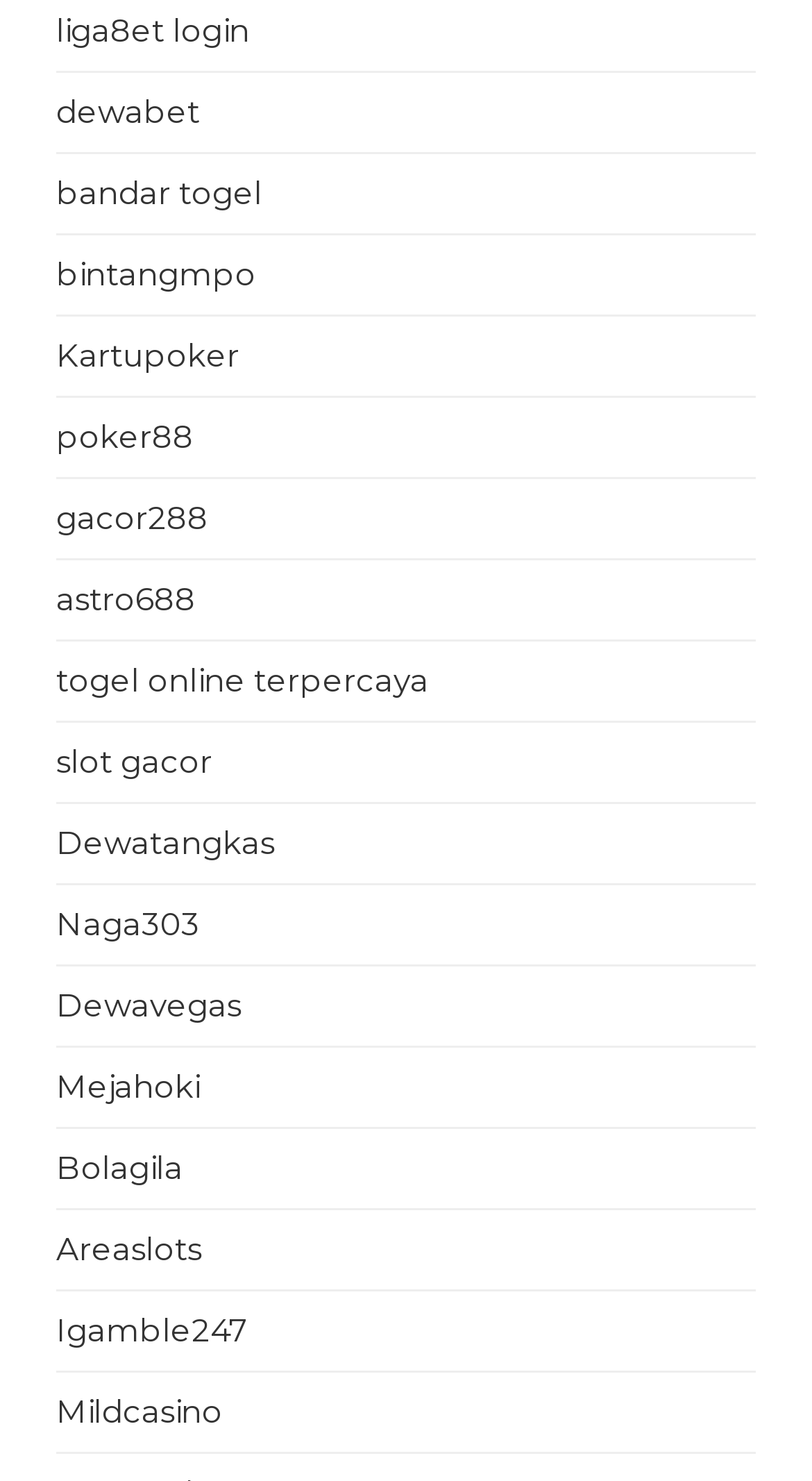Bounding box coordinates are to be given in the format (top-left x, top-left y, bottom-right x, bottom-right y). All values must be floating point numbers between 0 and 1. Provide the bounding box coordinate for the UI element described as: liga8et login

[0.069, 0.007, 0.308, 0.034]